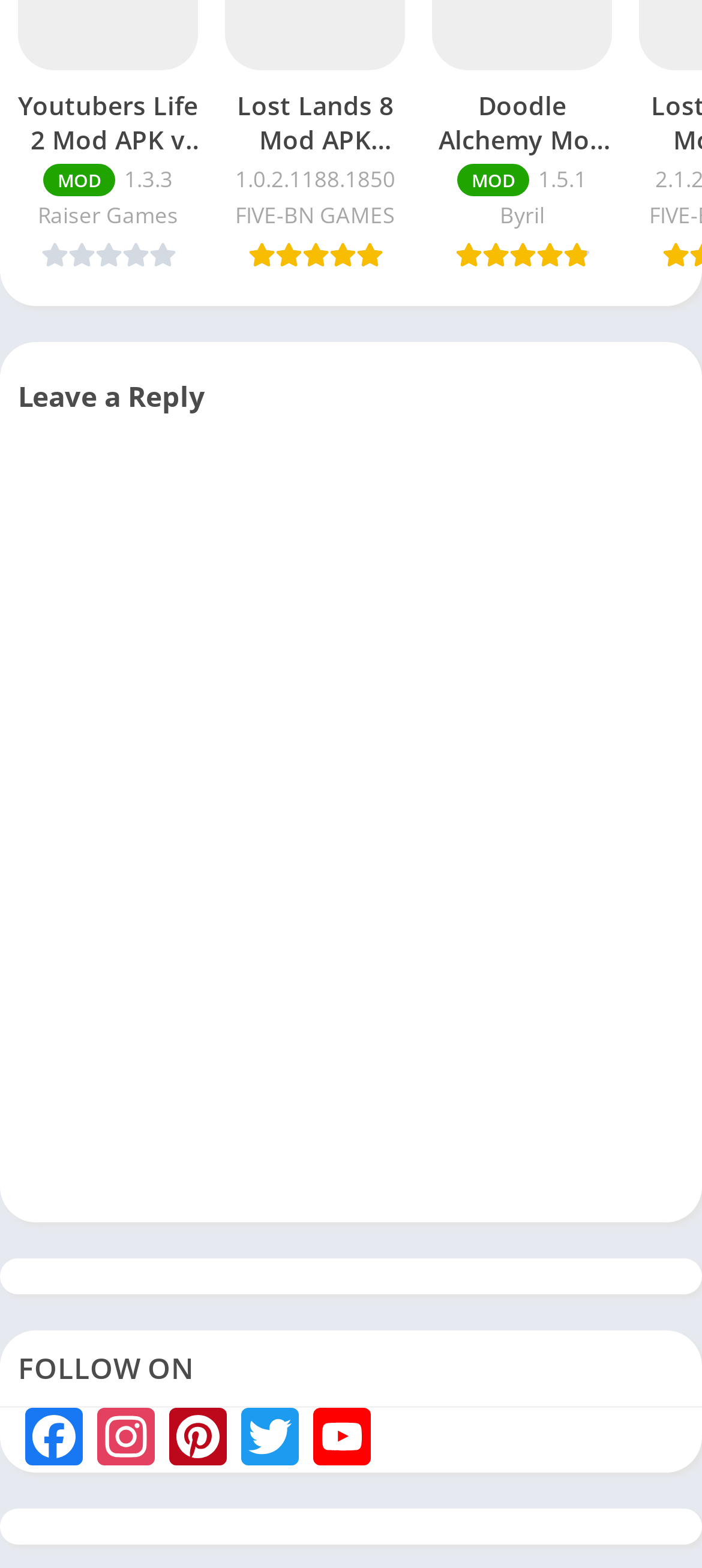Bounding box coordinates should be in the format (top-left x, top-left y, bottom-right x, bottom-right y) and all values should be floating point numbers between 0 and 1. Determine the bounding box coordinate for the UI element described as: Copy Link

[0.026, 0.872, 0.128, 0.913]